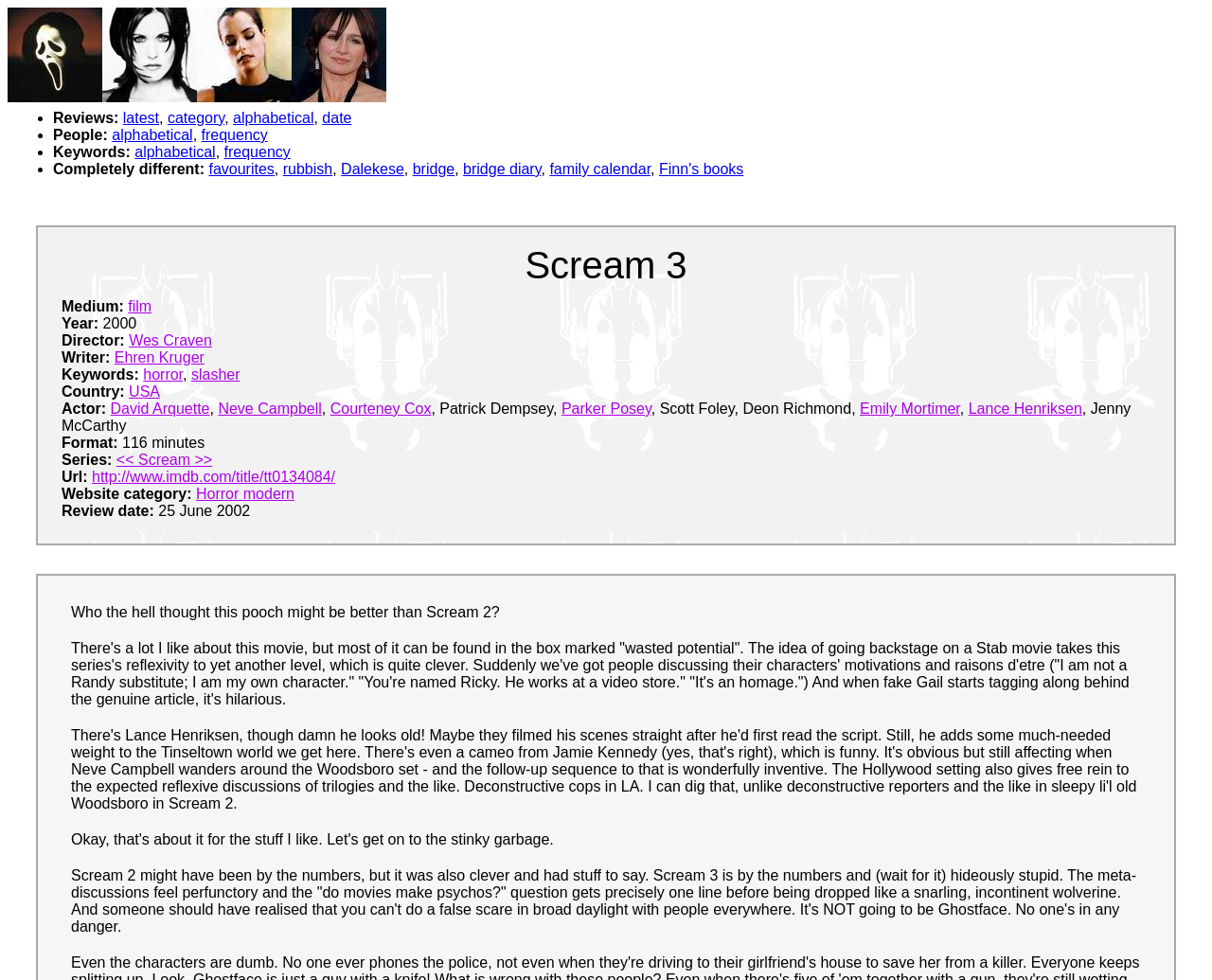What is the release year of the movie?
Refer to the image and provide a concise answer in one word or phrase.

2000